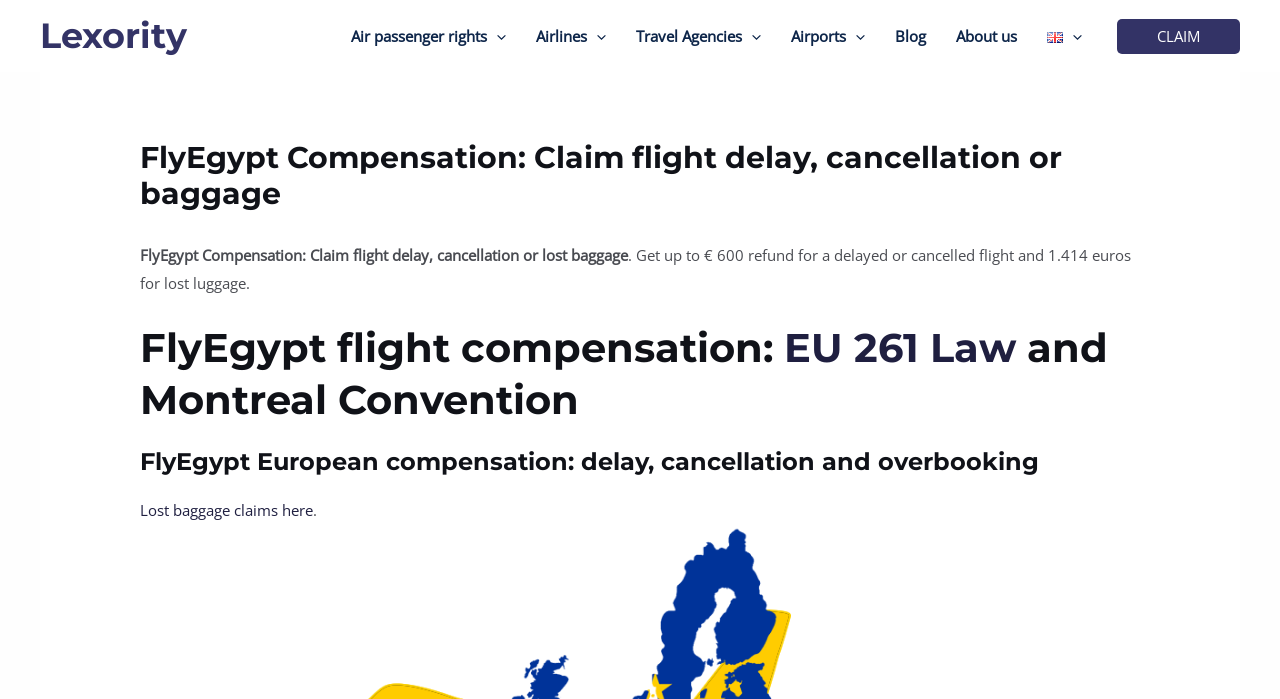Answer the following query with a single word or phrase:
What is the maximum refund for lost luggage?

1.414 euros